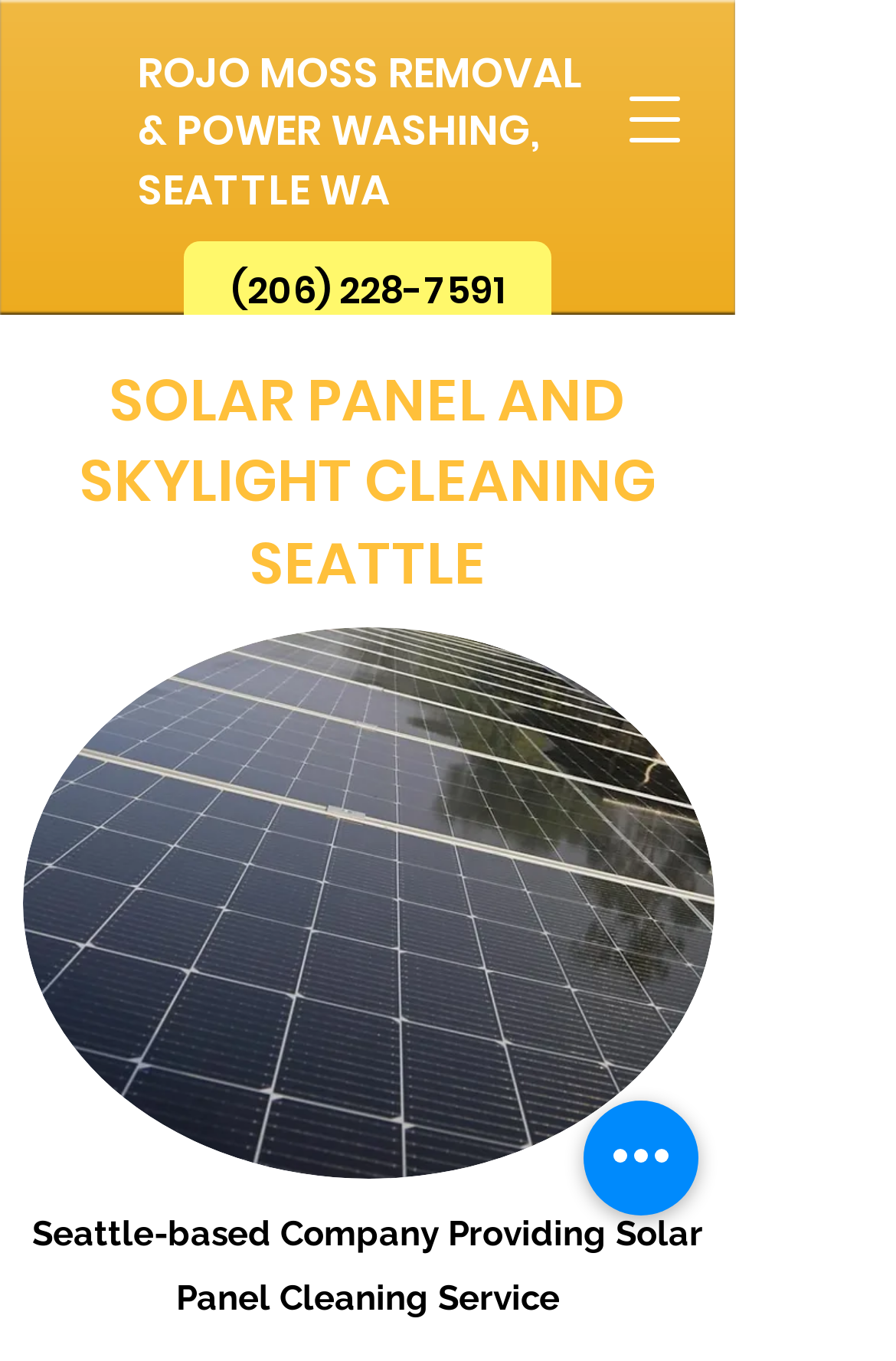Respond with a single word or phrase to the following question:
What is the company's service area?

Seattle